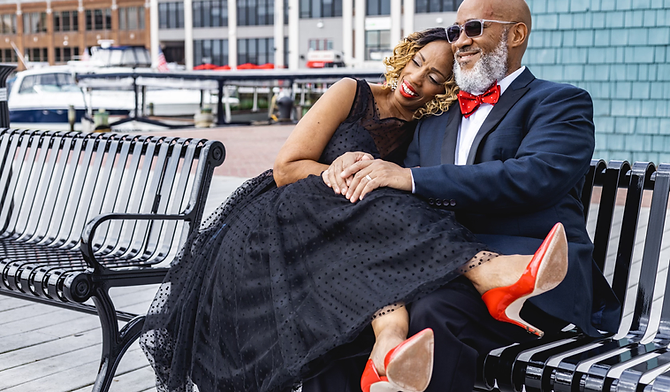What is the man holding?
Based on the image, give a one-word or short phrase answer.

her hand